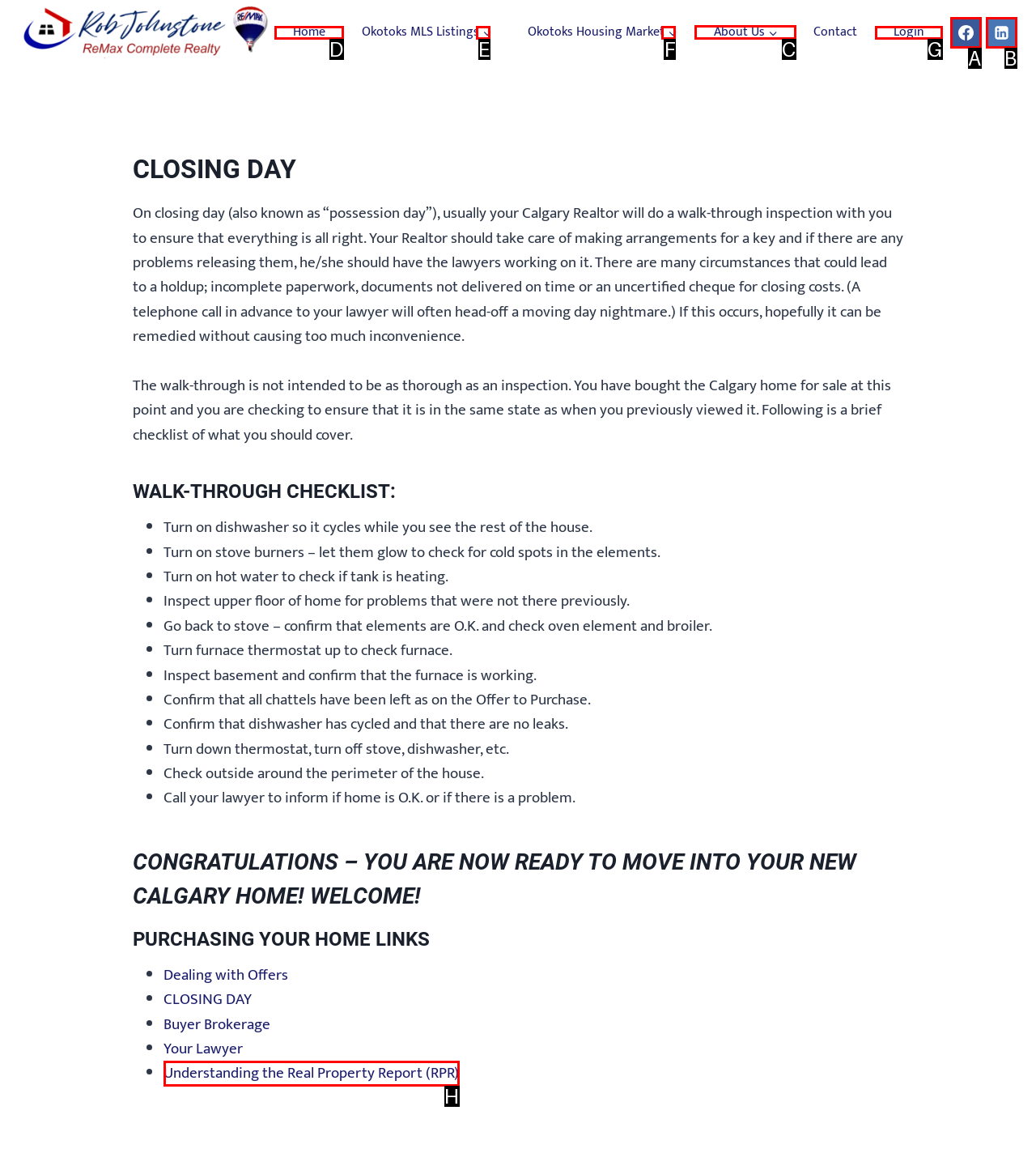Based on the task: View the 'About Us' page, which UI element should be clicked? Answer with the letter that corresponds to the correct option from the choices given.

C